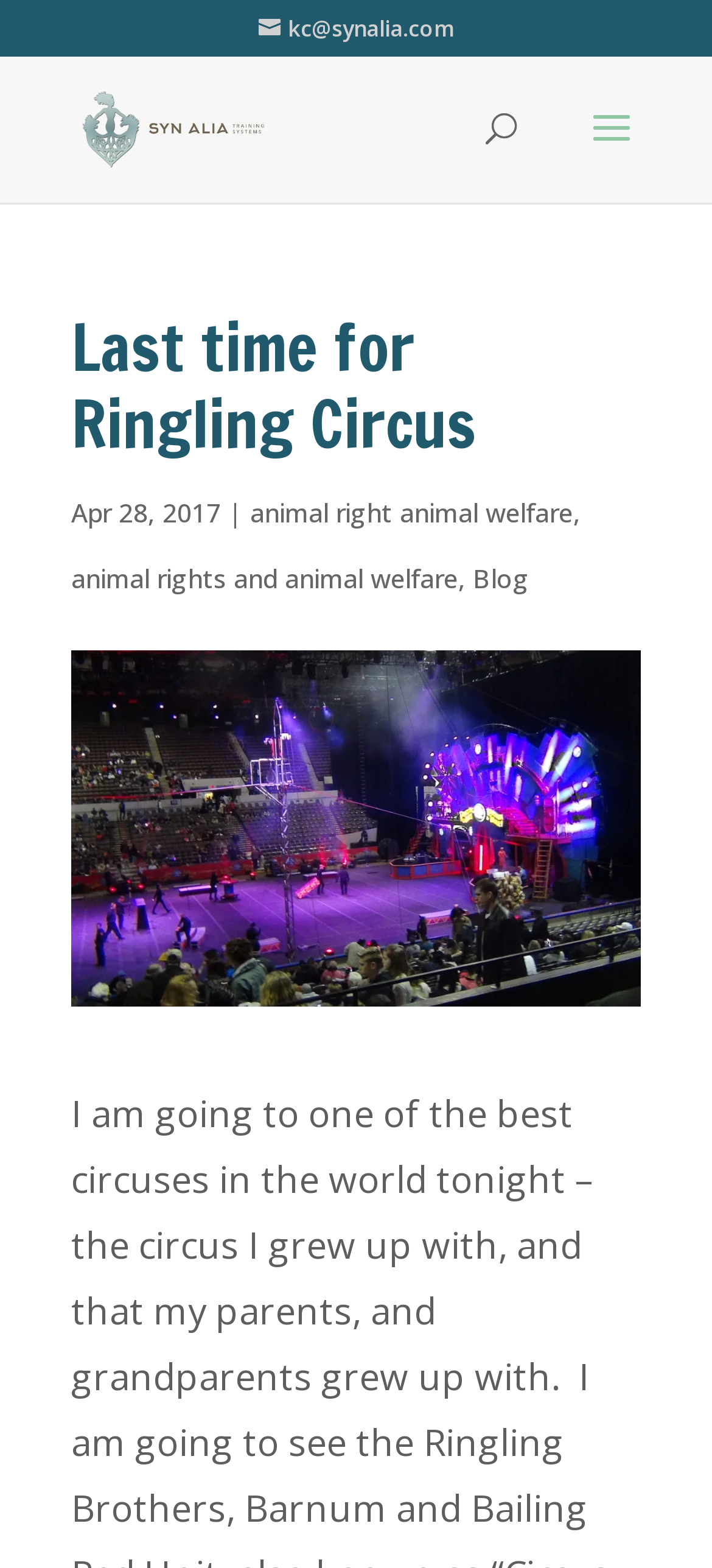Describe all the key features of the webpage in detail.

The webpage appears to be a blog post or article page. At the top, there is a header section with a logo or image on the left, accompanied by the title "Kayce Cover | Syn Alia Training Systems (SATS)" and a contact email address "kc@synalia.com" on the right. 

Below the header, there is a search bar located roughly in the middle of the page, with a placeholder text "Search for:". 

The main content of the page is a blog post titled "Last time for Ringling Circus", which is a prominent heading near the top of the page. The post is dated "Apr 28, 2017" and has several links related to animal rights and animal welfare. These links are listed horizontally, separated by commas, and include "animal right animal welfare", "animal rights and animal welfare", and "Blog".